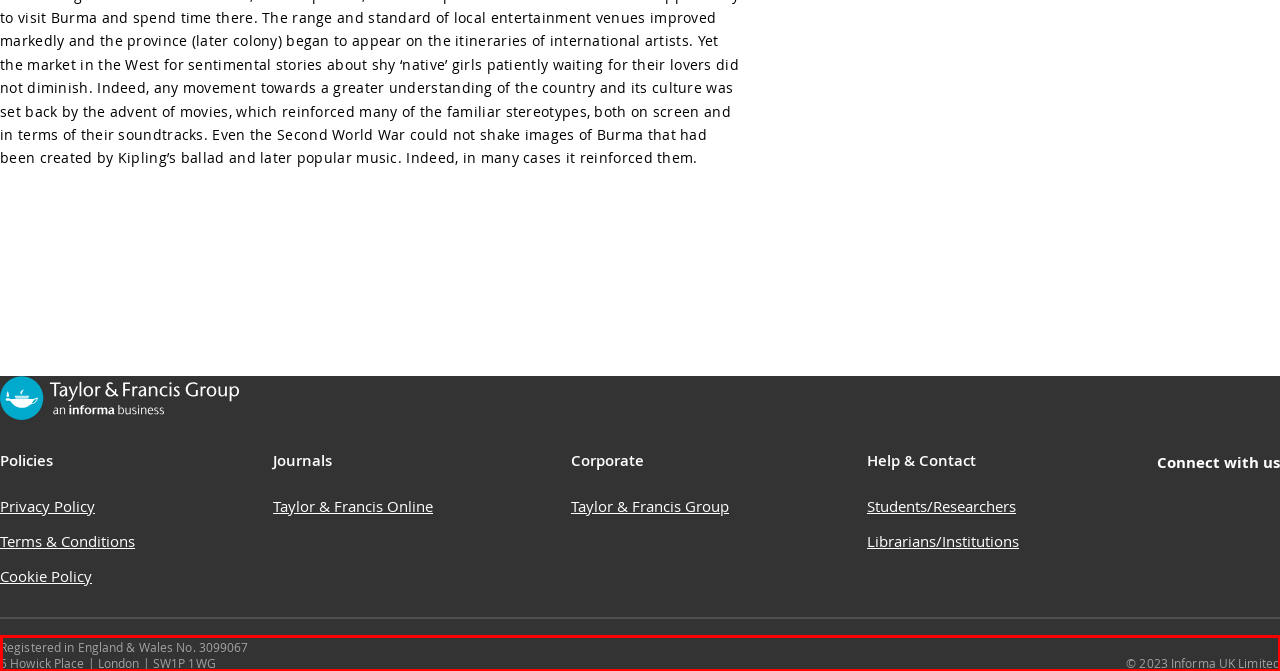Please recognize and transcribe the text located inside the red bounding box in the webpage image.

Registered in England & Wales No. 3099067 5 Howick Place | London | SW1P 1WG © 2023 Informa UK Limited